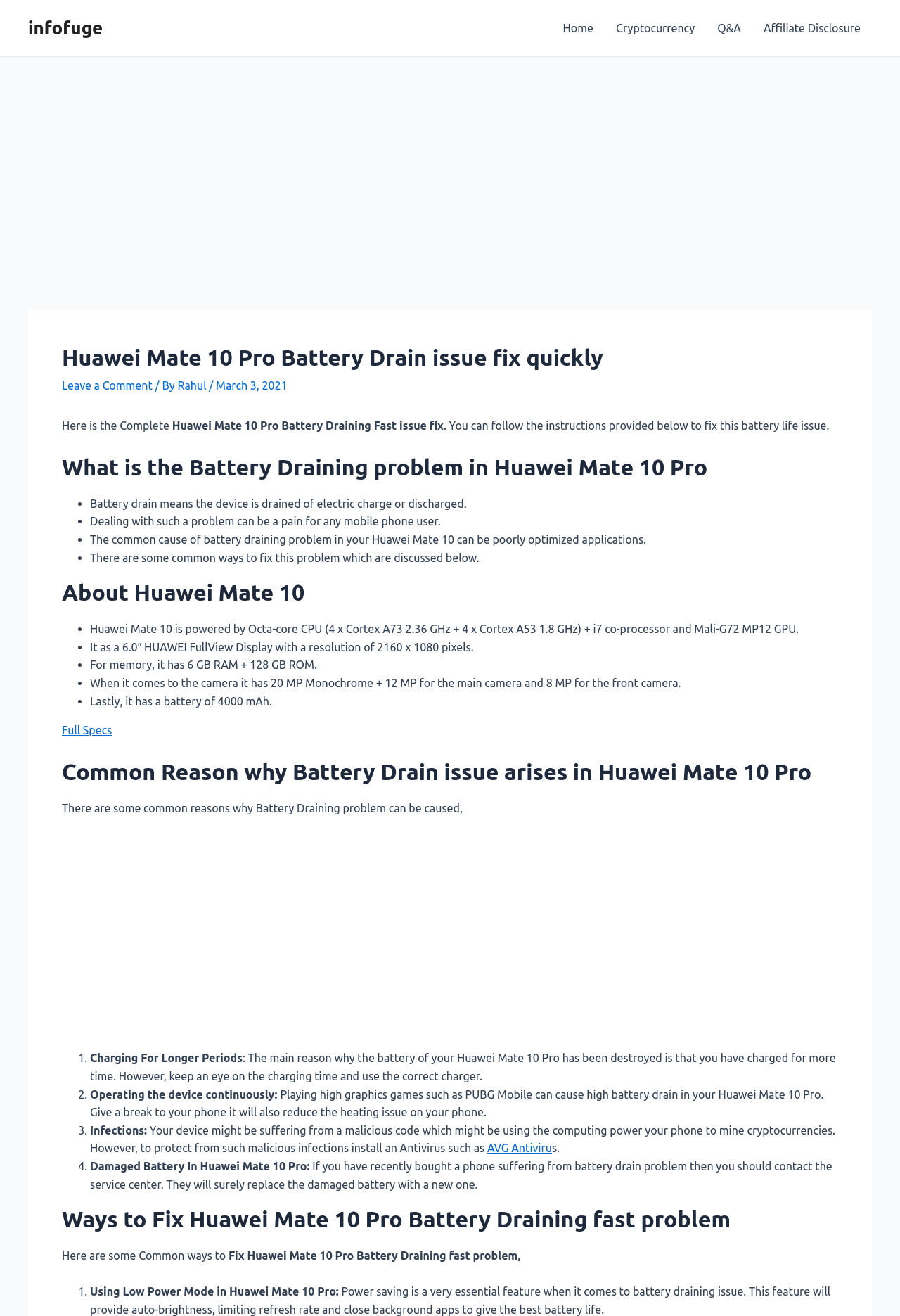Use the information in the screenshot to answer the question comprehensively: What is one common reason for battery drain in Huawei Mate 10 Pro?

The webpage lists several common reasons for battery drain in Huawei Mate 10 Pro, including charging for longer periods, operating the device continuously, infections, and damaged battery.